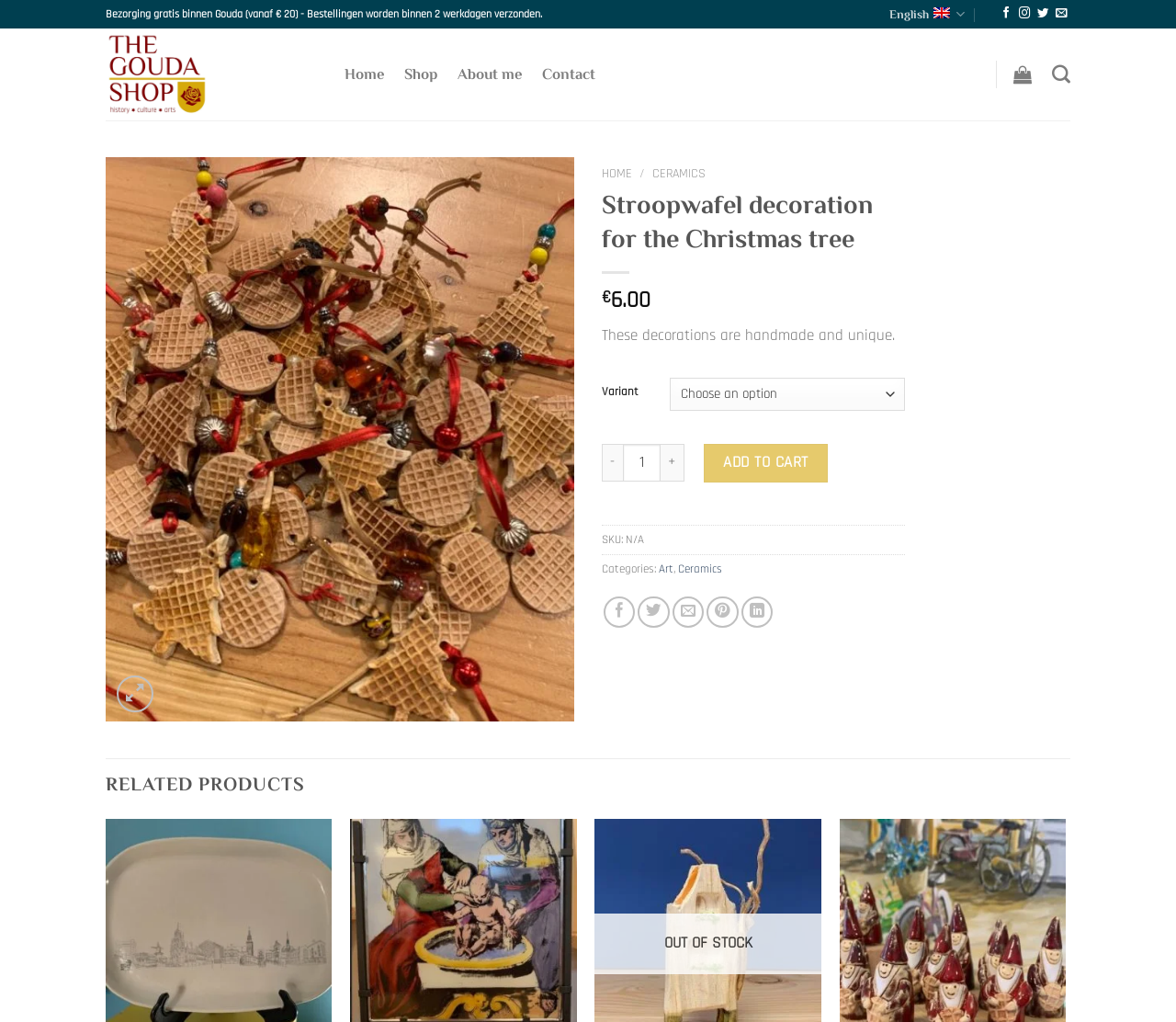Please find the bounding box coordinates for the clickable element needed to perform this instruction: "Add Stroopwafel decoration to cart".

[0.599, 0.434, 0.704, 0.472]